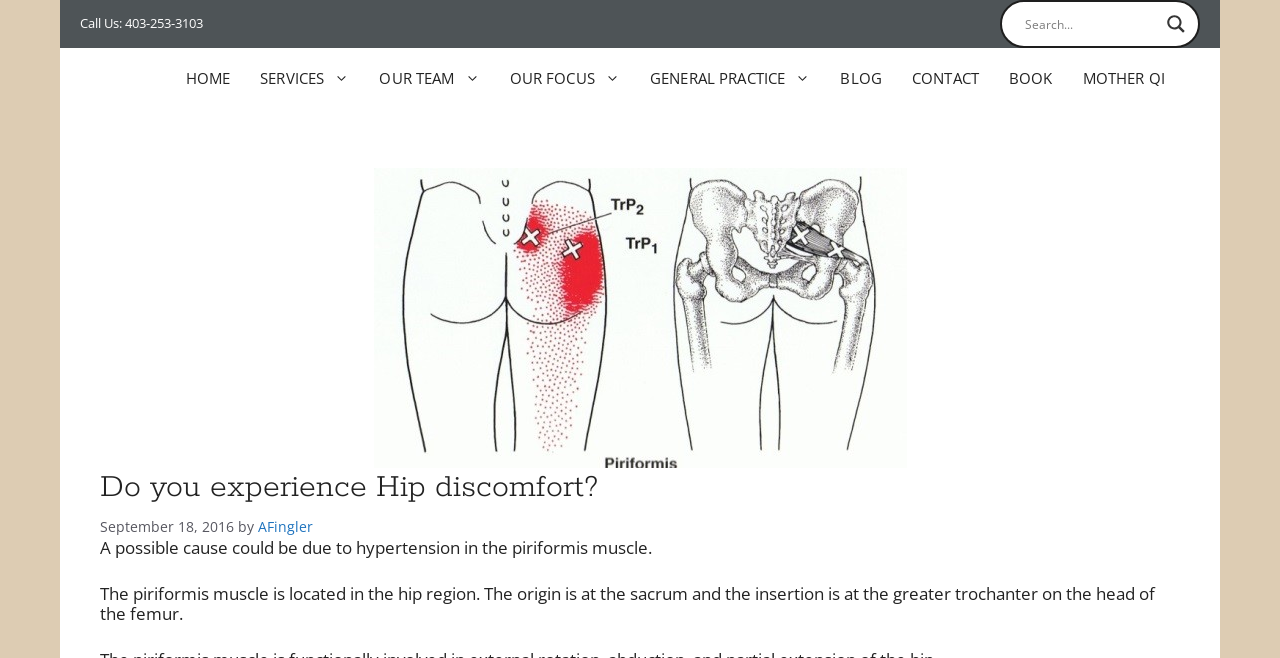Find the bounding box coordinates for the element that must be clicked to complete the instruction: "Read the blog post". The coordinates should be four float numbers between 0 and 1, indicated as [left, top, right, bottom].

[0.078, 0.814, 0.509, 0.849]